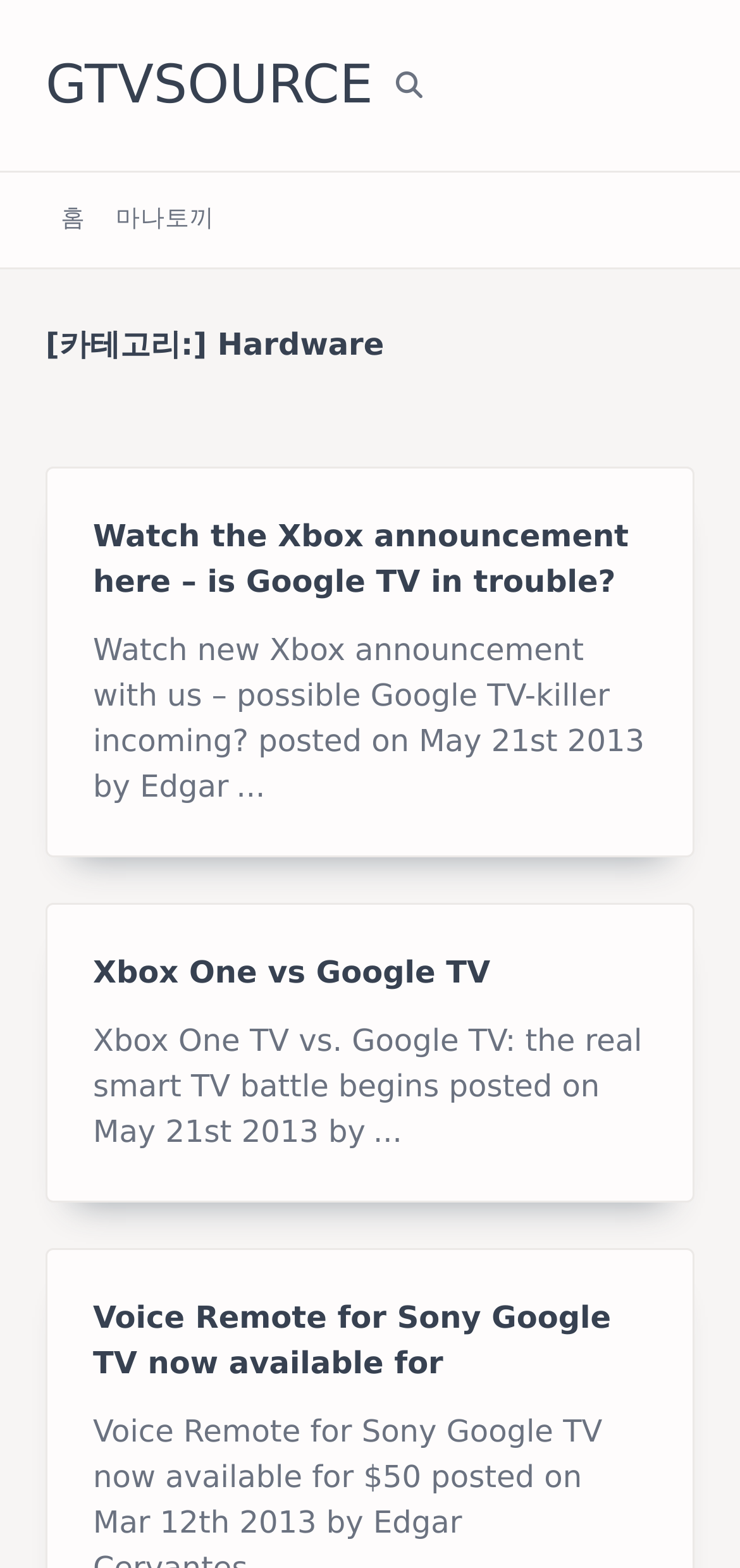How many articles are on the webpage?
From the image, respond using a single word or phrase.

2